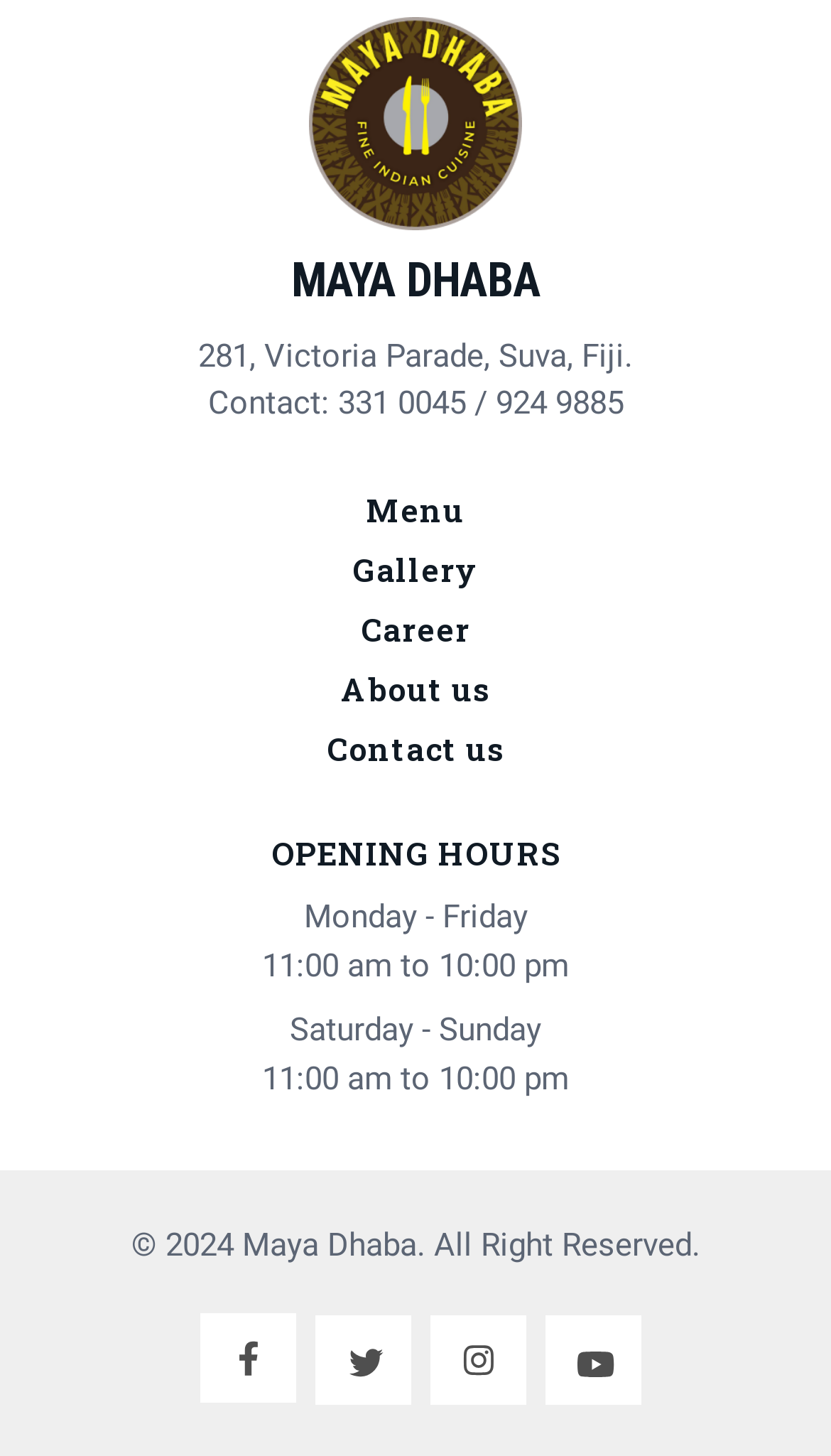What are the opening hours of the restaurant on weekdays?
Please use the image to provide a one-word or short phrase answer.

11:00 am to 10:00 pm